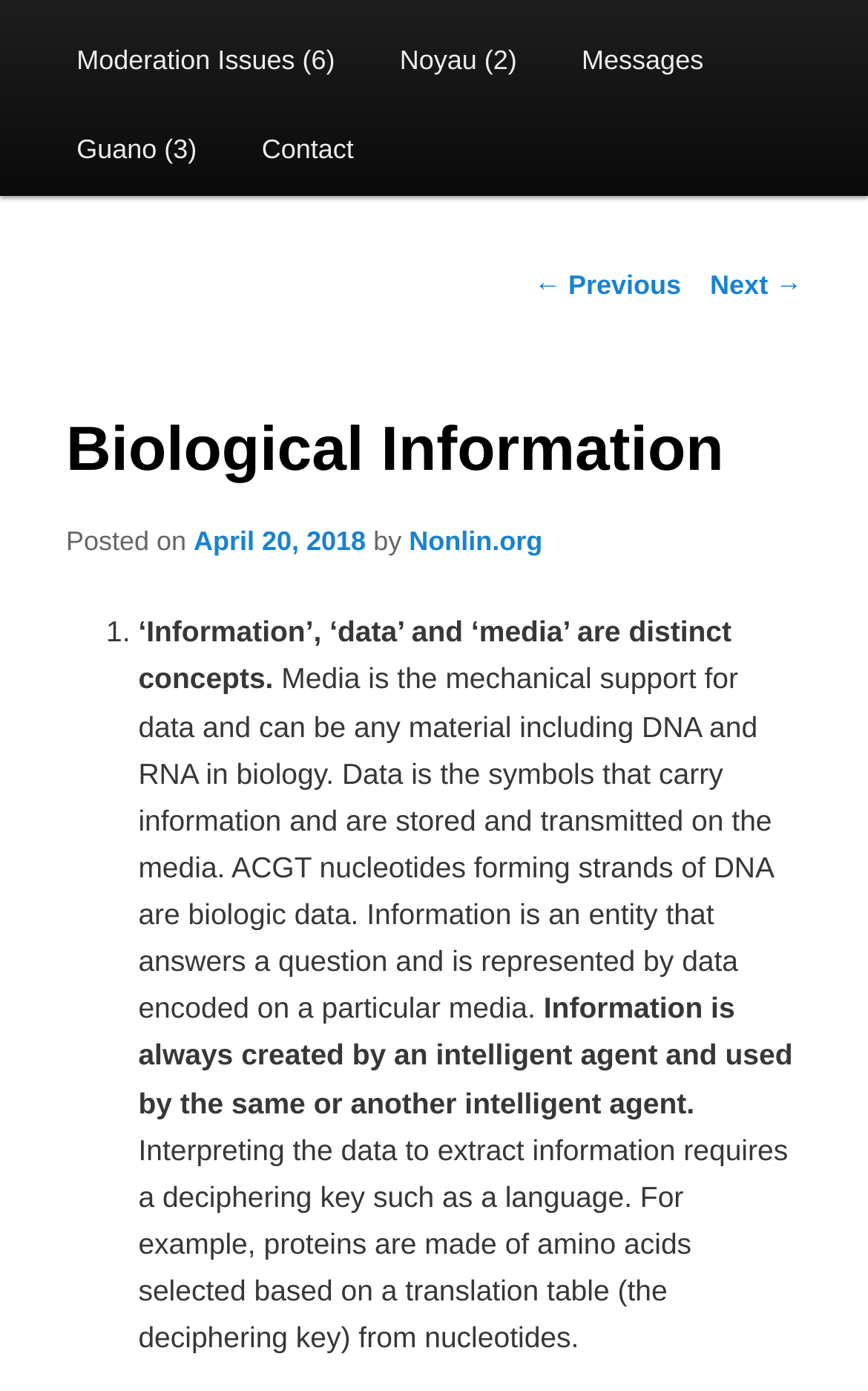Predict the bounding box coordinates for the UI element described as: "Messages". The coordinates should be four float numbers between 0 and 1, presented as [left, top, right, bottom].

[0.633, 0.013, 0.848, 0.077]